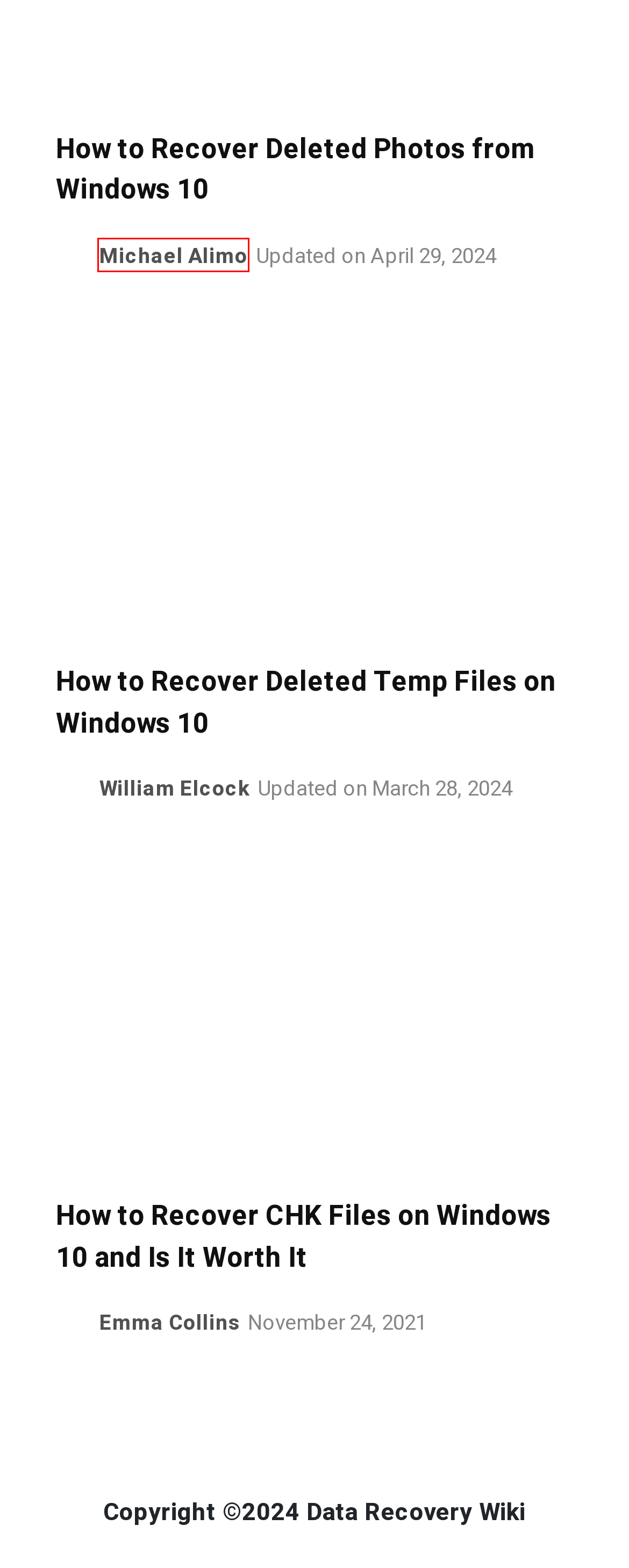Take a look at the provided webpage screenshot featuring a red bounding box around an element. Select the most appropriate webpage description for the page that loads after clicking on the element inside the red bounding box. Here are the candidates:
A. How to Recover CHK Files on Windows 10 [Best Methods]
B. Arjun Ruparelia, Author at Data Recovery Wiki
C. Download Free Disk Drill Data Recovery for Windows
D. How to Recover Deleted Temp Files on Windows 10 (100% FREE)
E. William Elcock, Author at Data Recovery Wiki
F. Michael Alimo, Author at Data Recovery Wiki
G. Disk Drill Data Recovery Software | Free Download | CleverFiles
H. Data Recovery Wiki - Your Best Data Recovery Guide

F